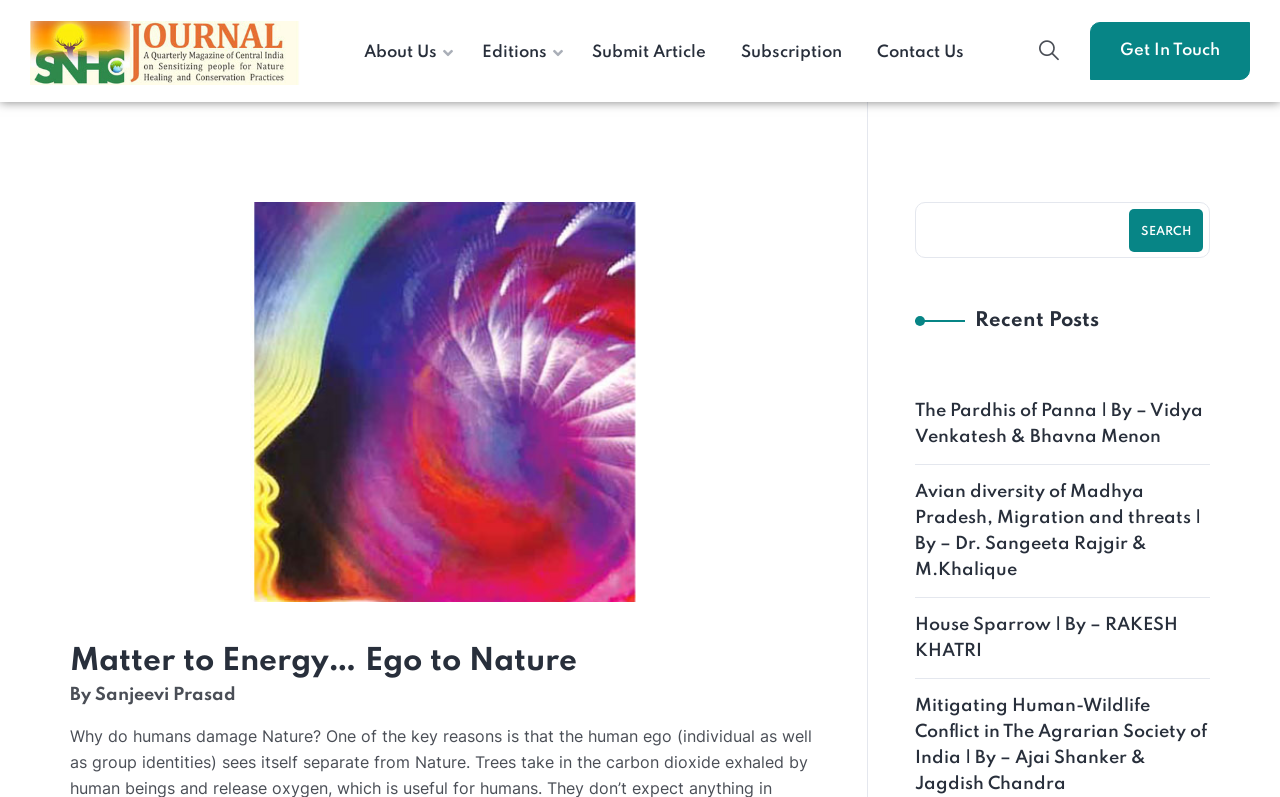Answer the following query concisely with a single word or phrase:
How many links are there in the navigation menu?

5